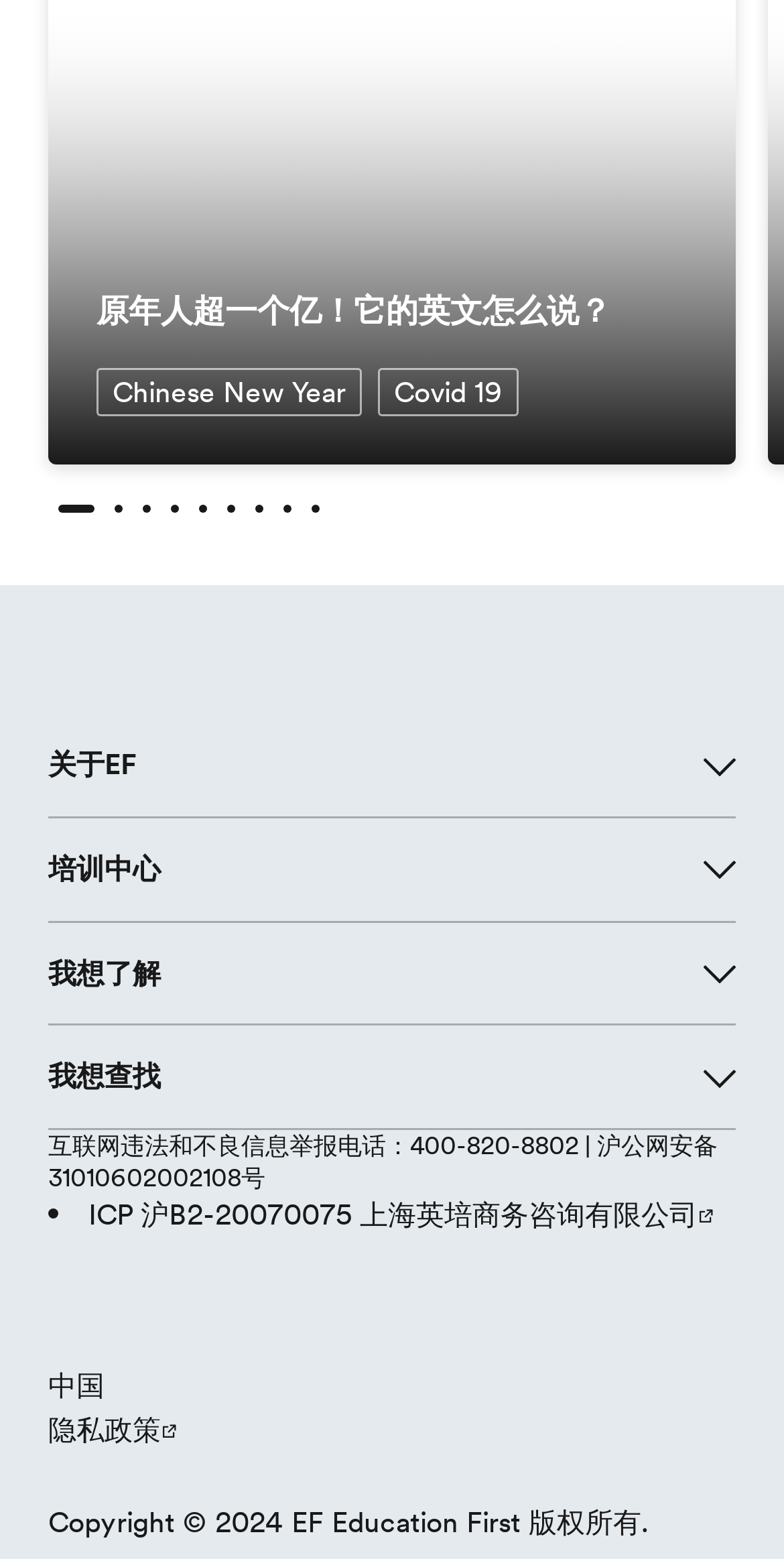Locate the bounding box for the described UI element: "aria-label="Go to slide 1"". Ensure the coordinates are four float numbers between 0 and 1, formatted as [left, top, right, bottom].

[0.074, 0.324, 0.121, 0.329]